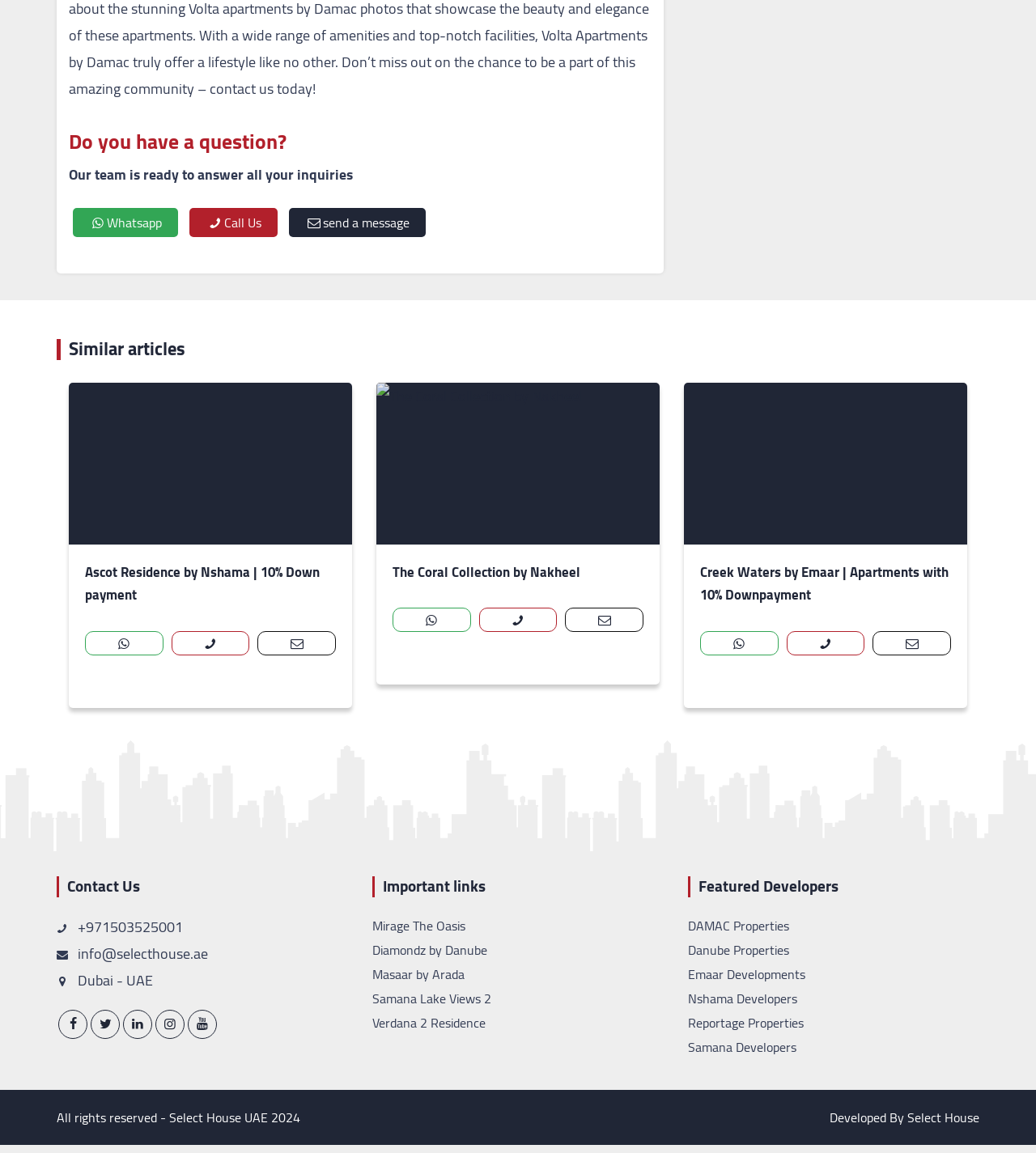What social media platforms is Select House present on?
Use the information from the screenshot to give a comprehensive response to the question.

The social media links are provided in the footer section of the webpage, indicating that Select House is present on Facebook, Twitter, LinkedIn, Instagram, and YouTube, allowing users to connect with the company on these platforms.